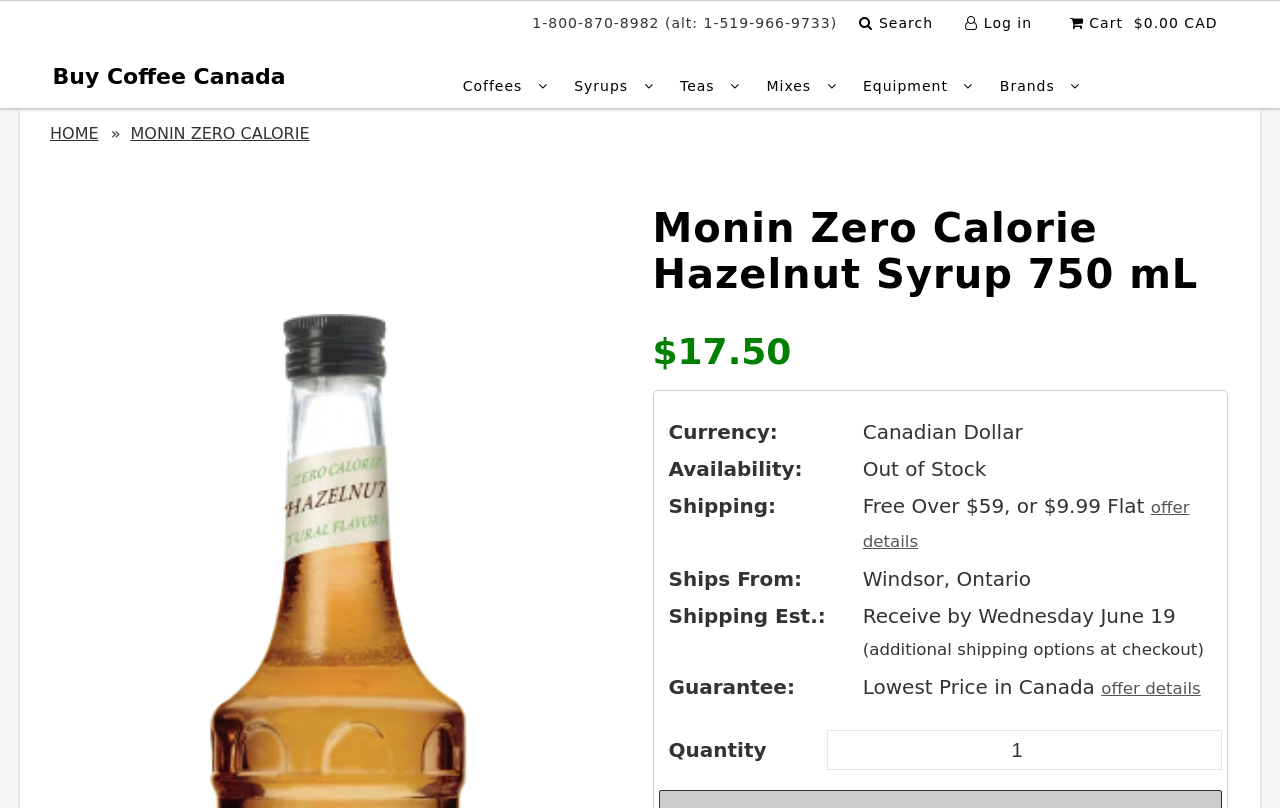What is the currency used for the product price?
Using the image, provide a concise answer in one word or a short phrase.

Canadian Dollar